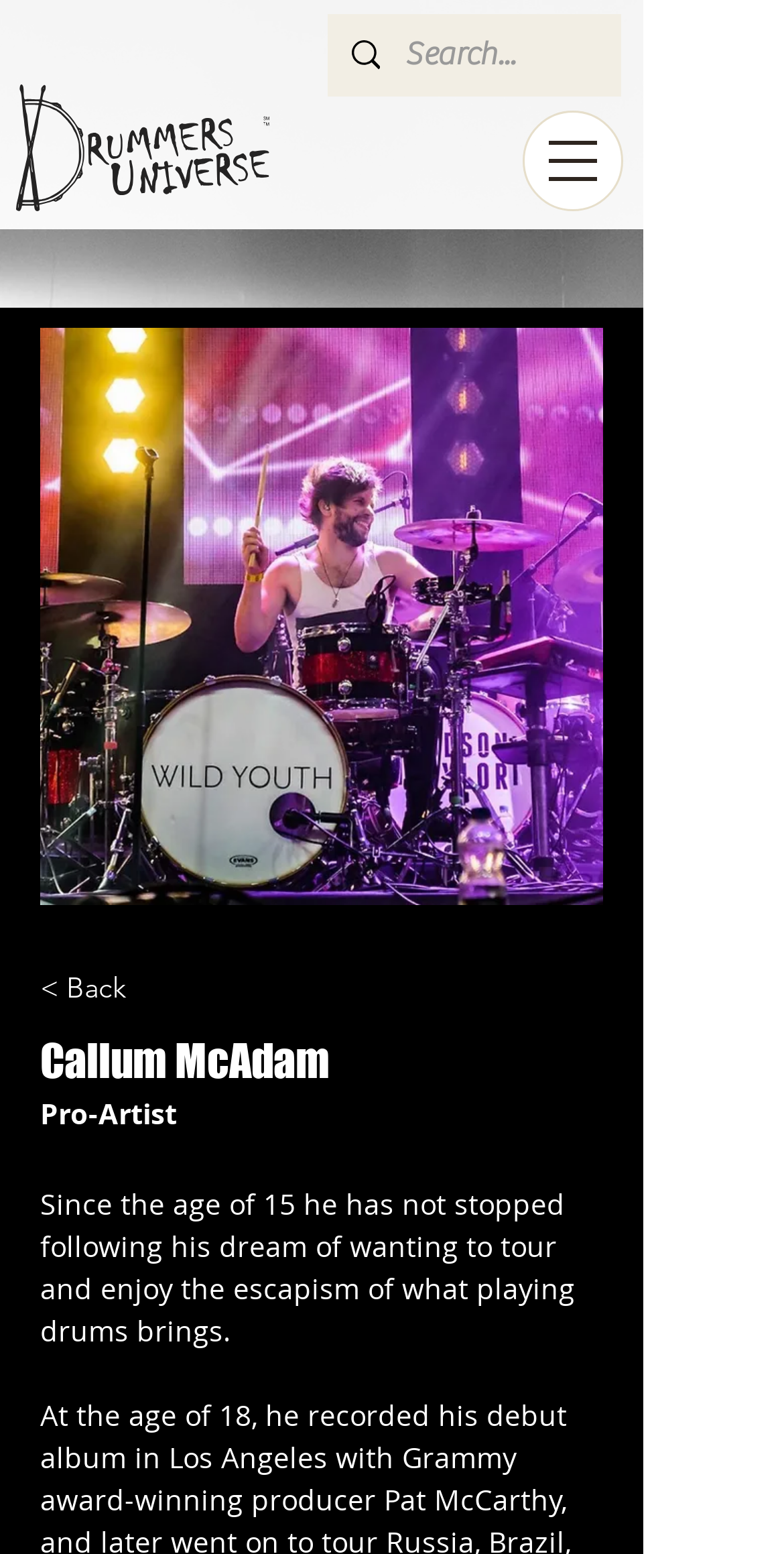Answer the question below with a single word or a brief phrase: 
What is the age when Callum McAdam started following his dream?

15